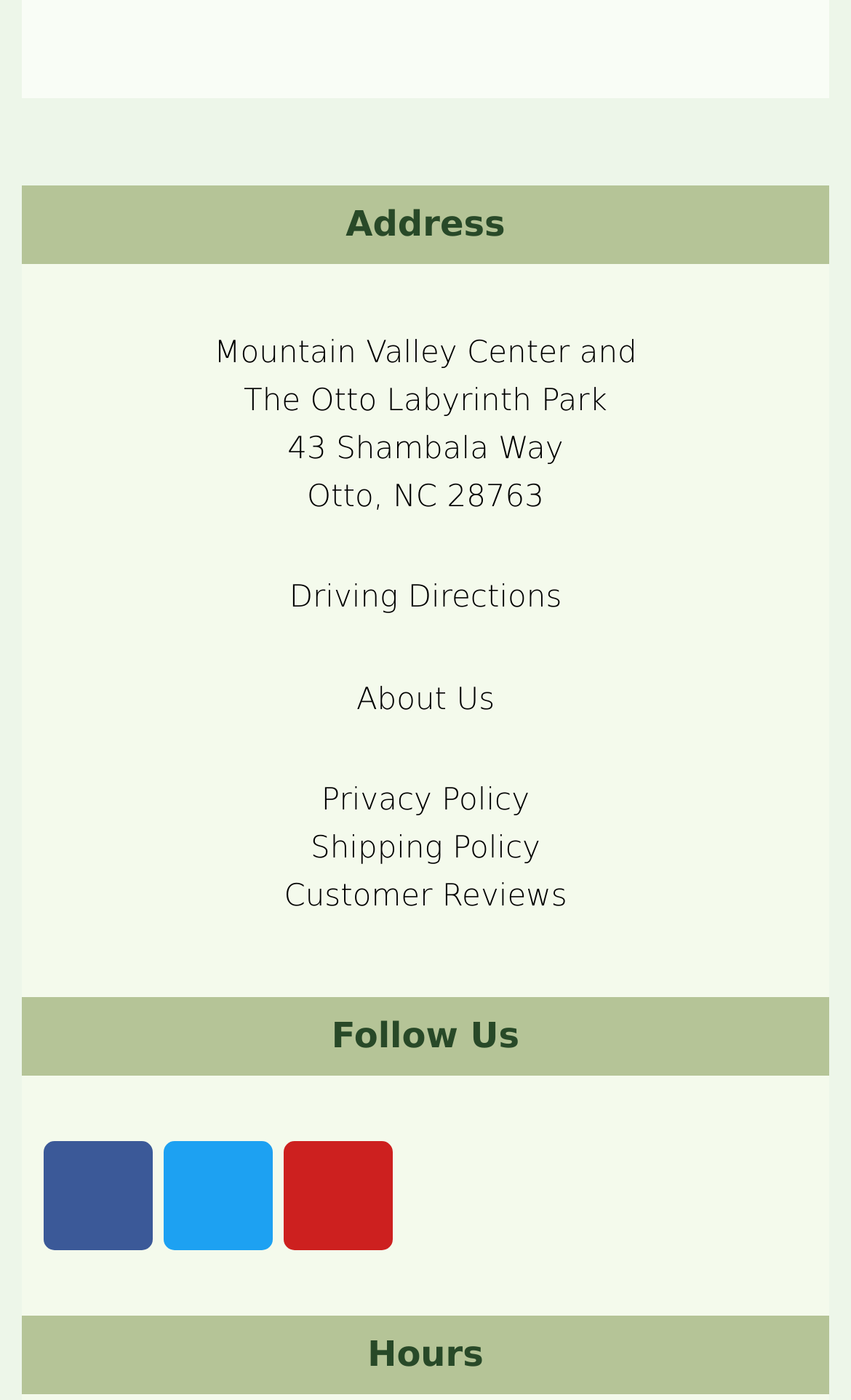What is the link to get driving directions?
Provide a one-word or short-phrase answer based on the image.

Driving Directions